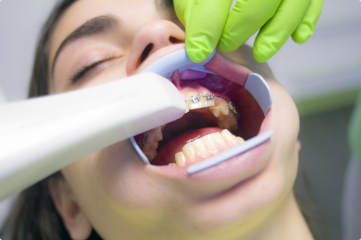Illustrate the image with a detailed and descriptive caption.

In this image, a young person is undergoing a dental procedure, likely an orthodontic examination or treatment. The person has braces on their teeth, which are clearly visible as the mouth is opened wide. A dental professional, wearing bright green gloves, is gently using a dental tool to facilitate the examination. The tool appears to be an intraoral scanner or similar device, designed to take detailed images of the teeth and gums. The setting is suggestive of a dental clinic, emphasizing the importance of oral health and the expertise involved in orthodontic care. The focused expressions and careful handling reflect the professionalism and attention to detail that characterize a comprehensive dental service.